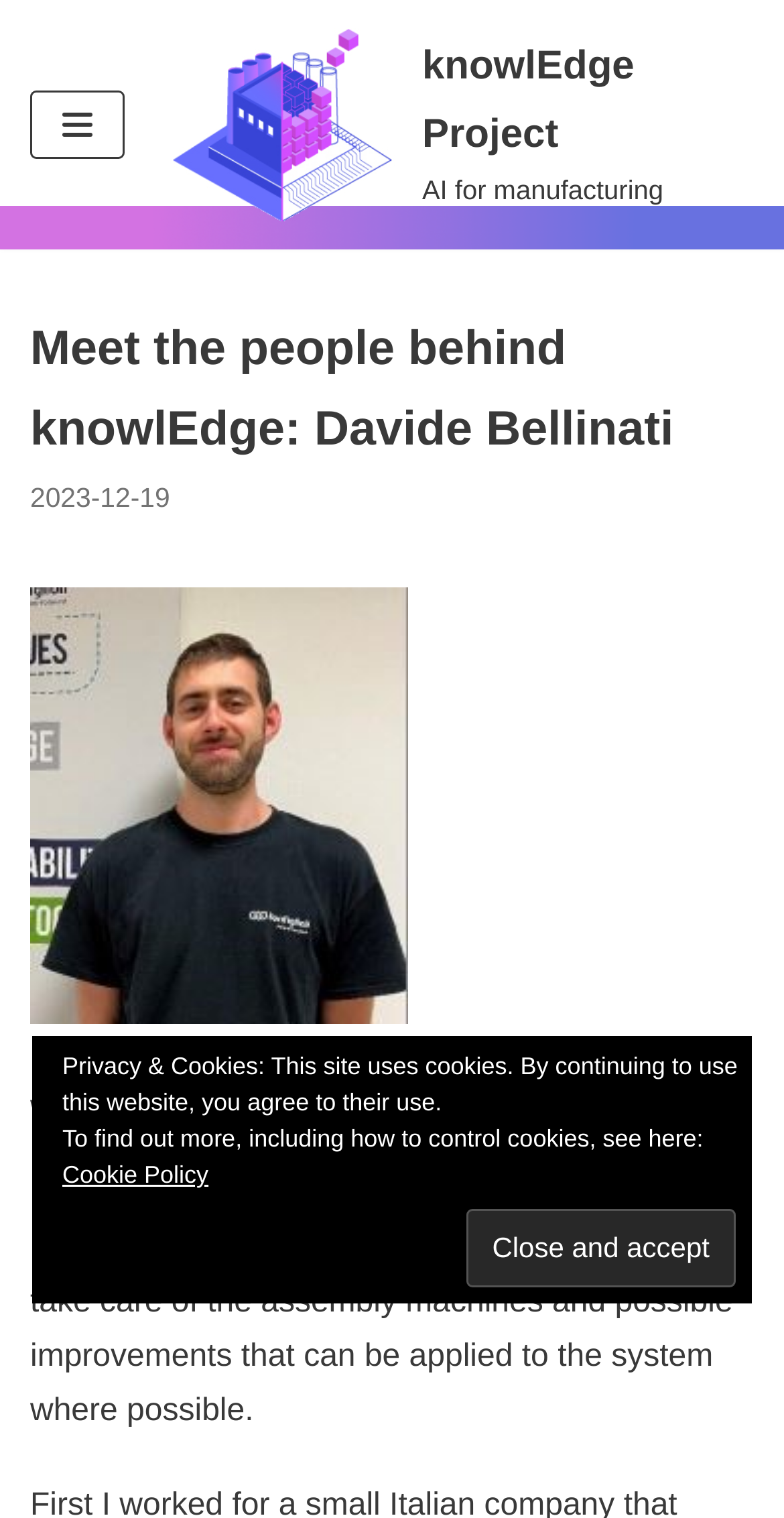What is the department Davide Bellinati works in?
Refer to the image and answer the question using a single word or phrase.

Operation Engineering